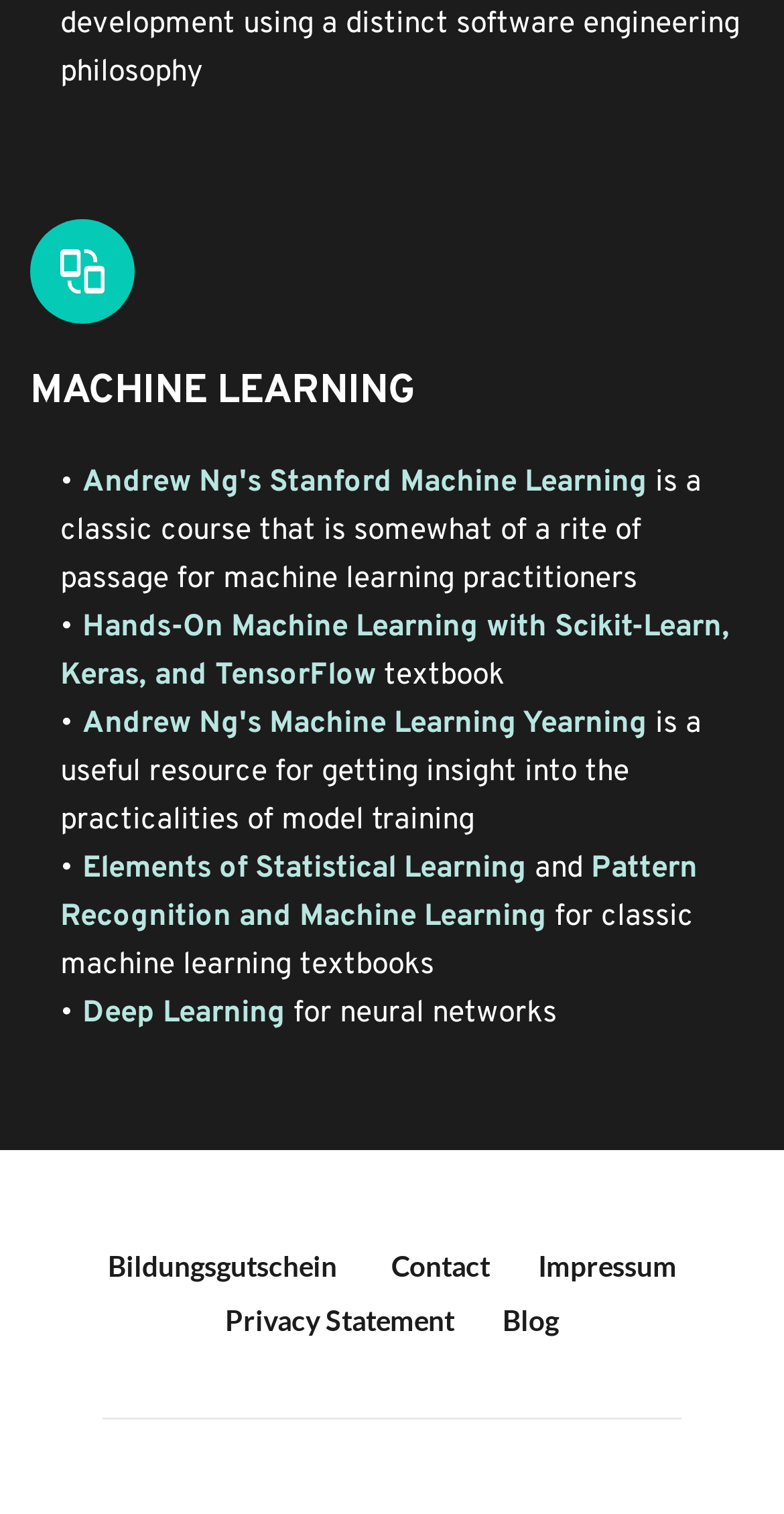Pinpoint the bounding box coordinates of the area that must be clicked to complete this instruction: "Visit the webpage of Andrew Ng's Machine Learning Yearning".

[0.105, 0.466, 0.826, 0.492]